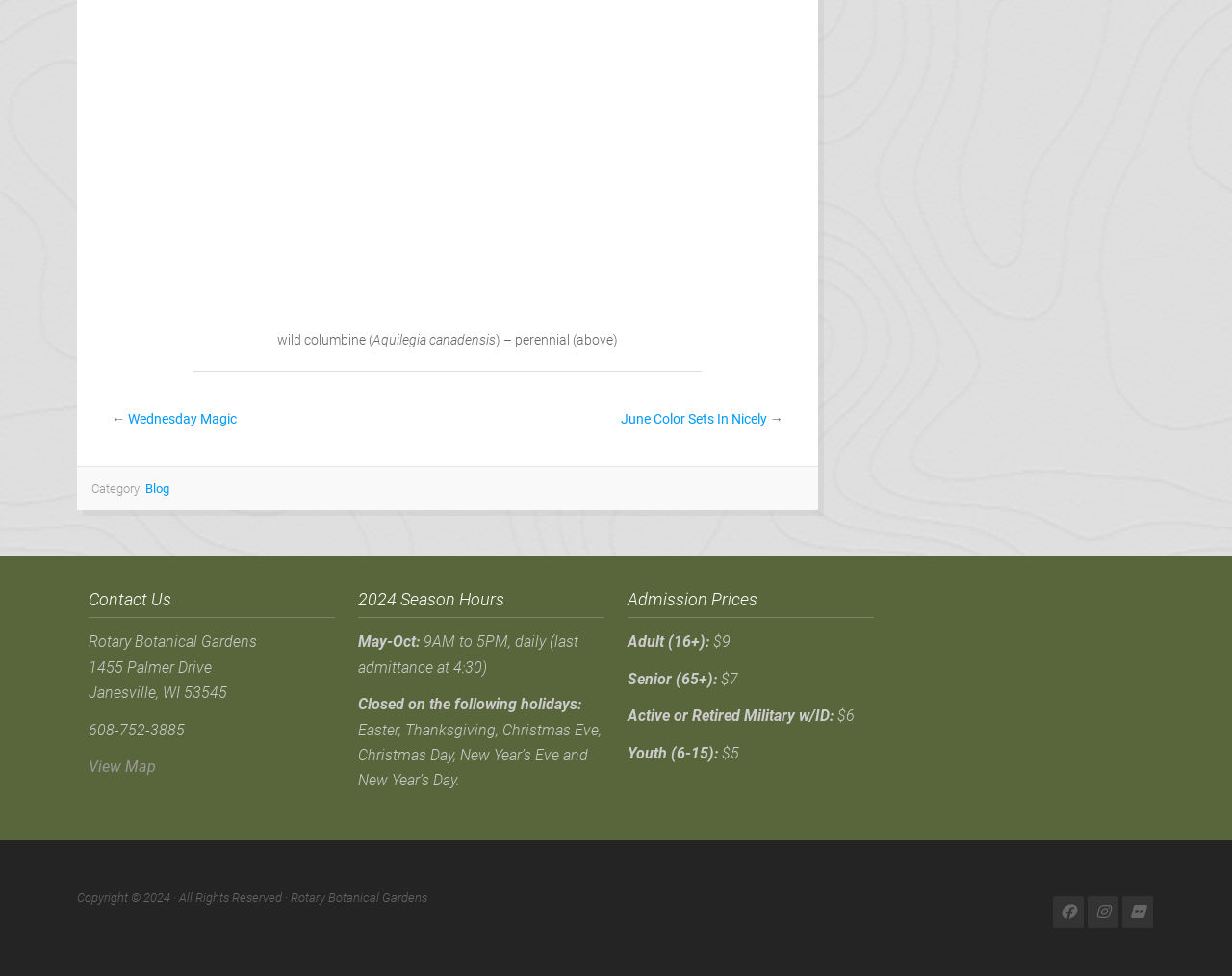Find the coordinates for the bounding box of the element with this description: "Wednesday Magic".

[0.104, 0.421, 0.192, 0.438]